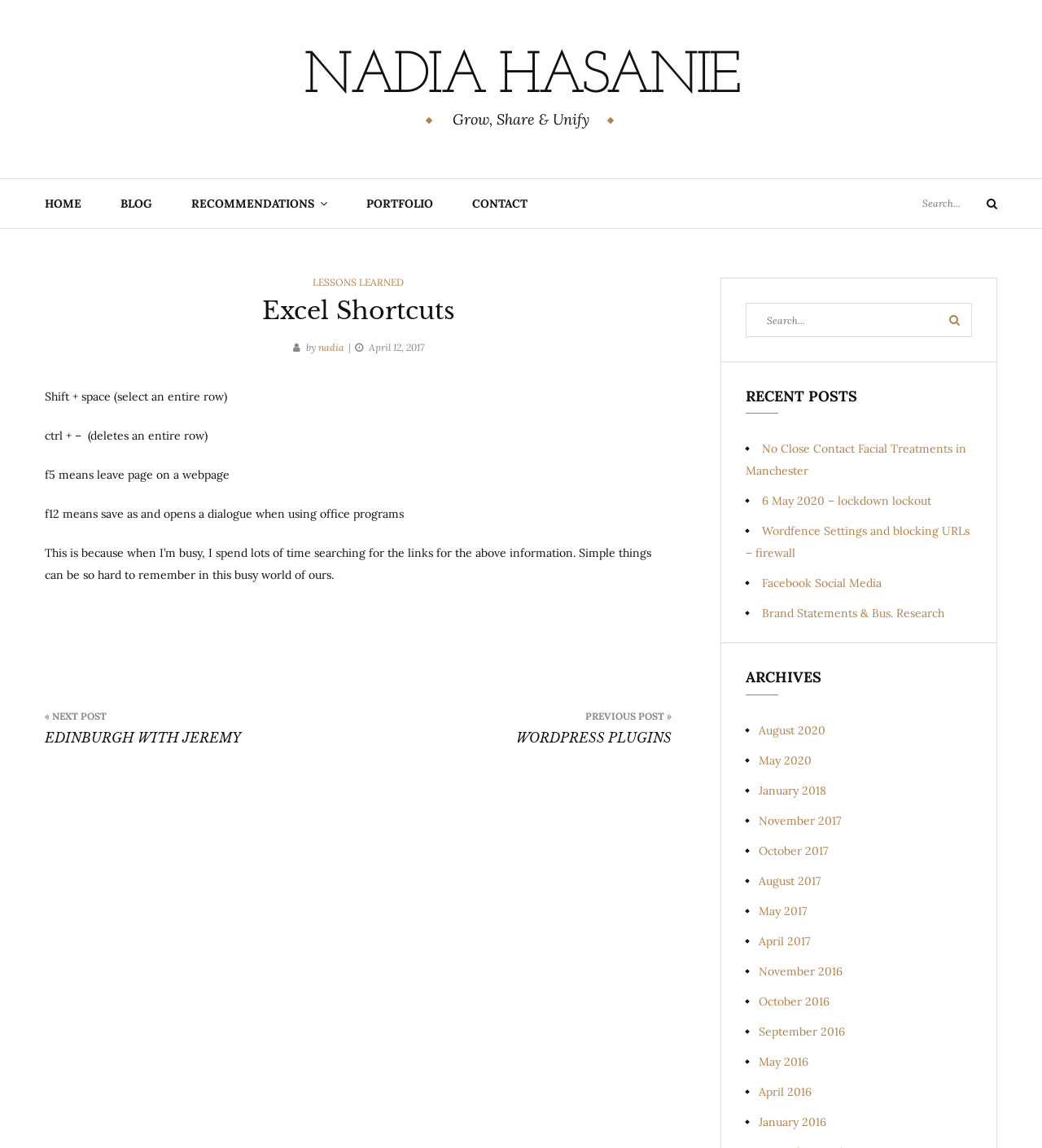Given the element description Brand Statements & Bus. Research, predict the bounding box coordinates for the UI element in the webpage screenshot. The format should be (top-left x, top-left y, bottom-right x, bottom-right y), and the values should be between 0 and 1.

[0.731, 0.528, 0.906, 0.541]